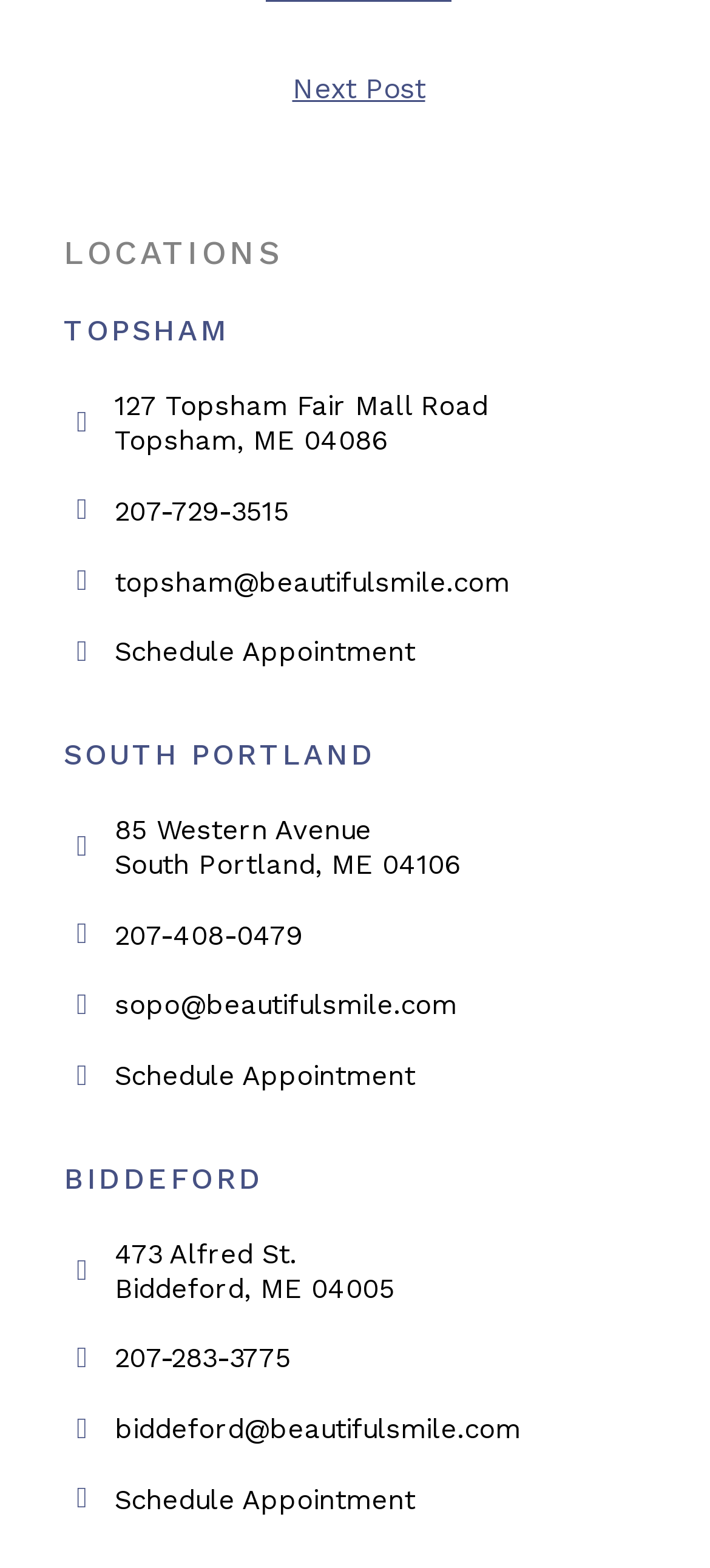Find the bounding box coordinates of the element to click in order to complete the given instruction: "Get contact information for BIDDEFORD."

[0.09, 0.856, 0.91, 0.878]